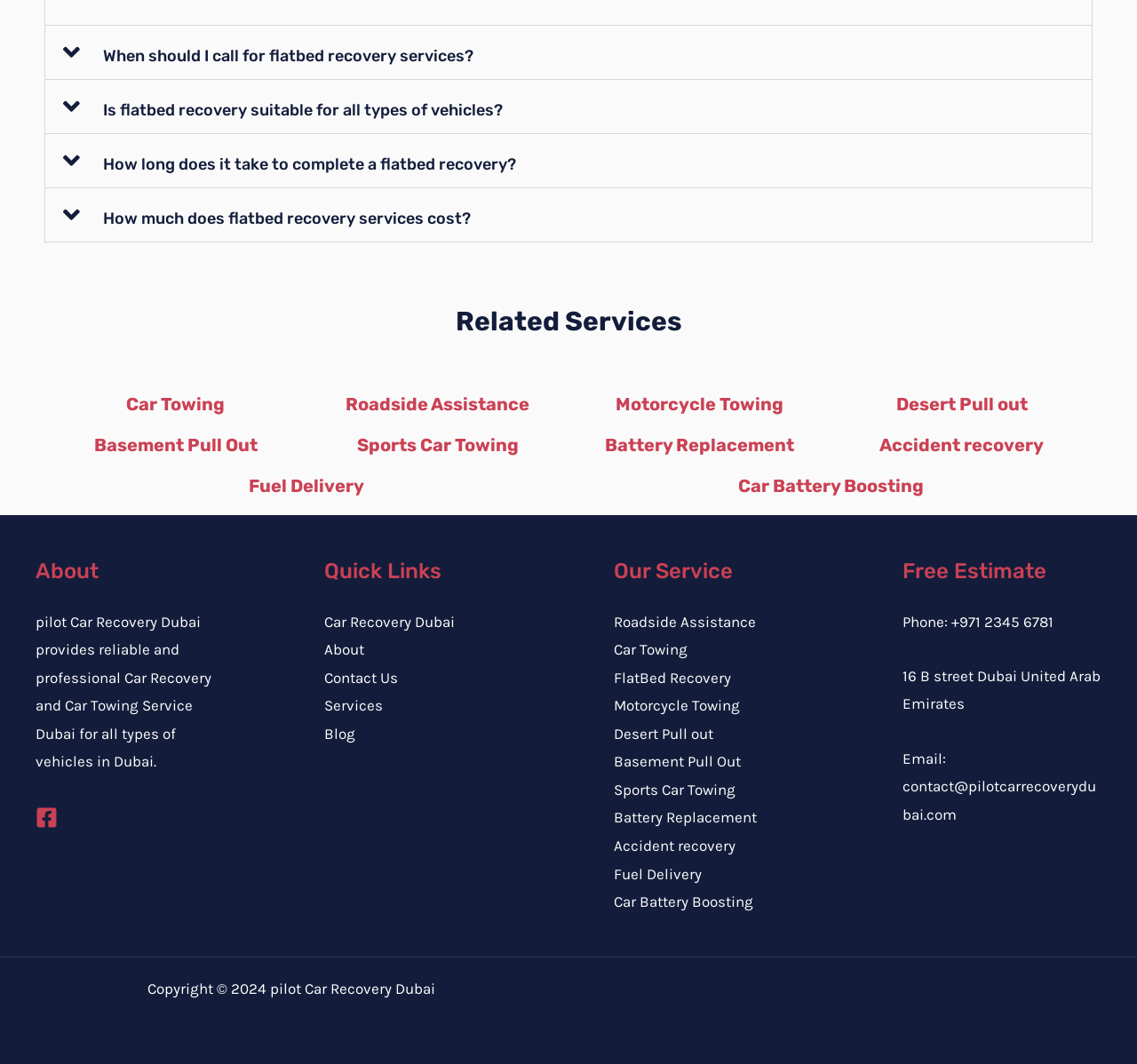Pinpoint the bounding box coordinates of the clickable element needed to complete the instruction: "Click on 'Contact Us'". The coordinates should be provided as four float numbers between 0 and 1: [left, top, right, bottom].

[0.285, 0.628, 0.35, 0.645]